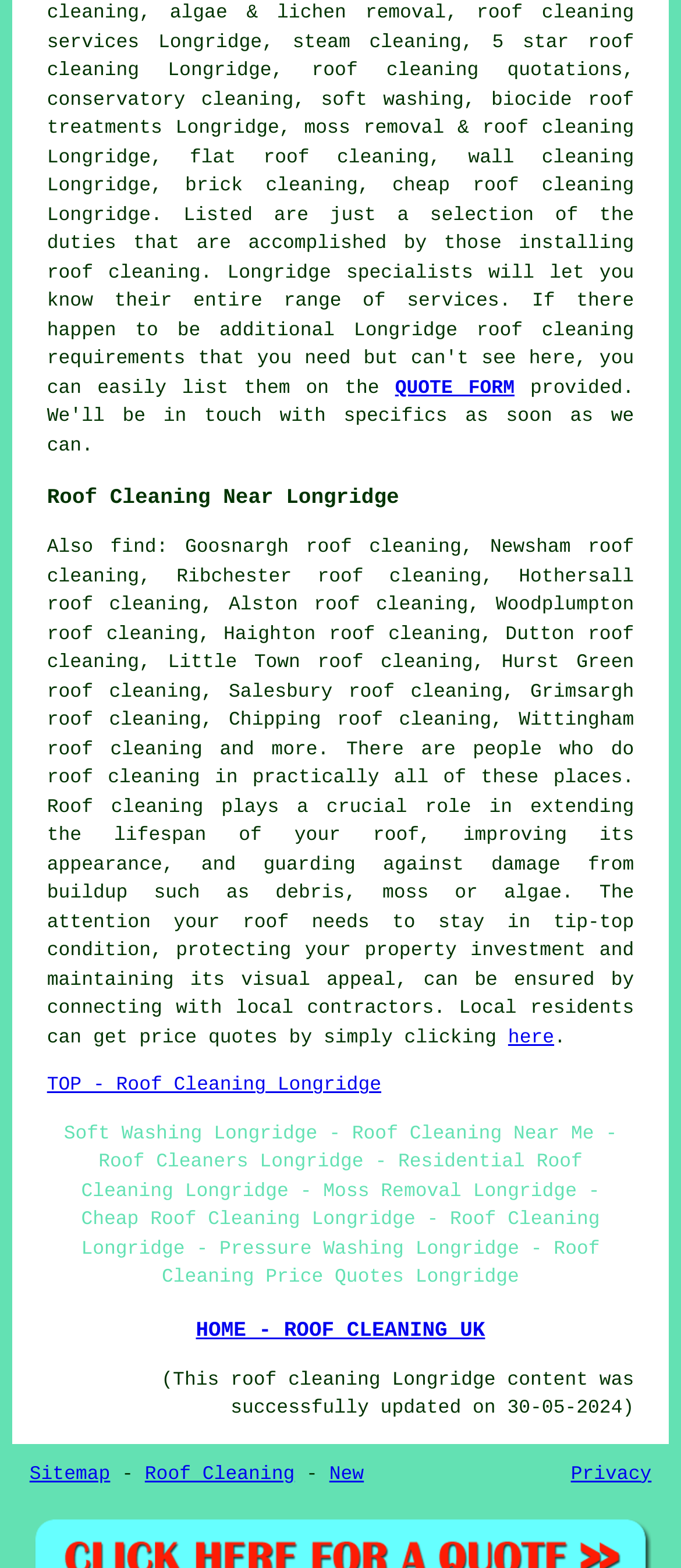Can you look at the image and give a comprehensive answer to the question:
How can local residents get price quotes?

The link 'here' is mentioned in the StaticText element, 'Local residents can get price quotes by simply clicking here.' This suggests that local residents can get price quotes by clicking on the 'here' link.